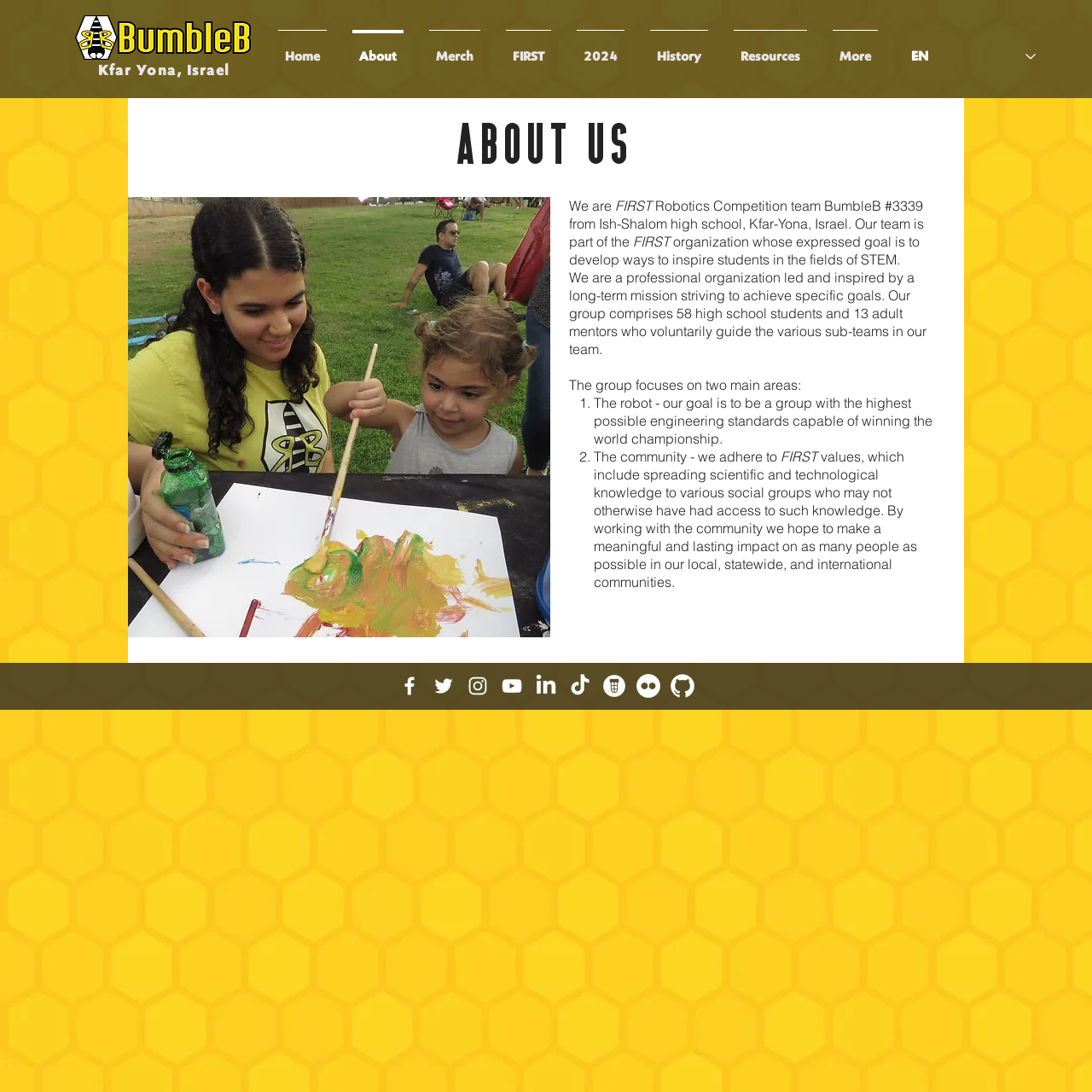Please answer the following question using a single word or phrase: 
How many social media platforms are listed?

8